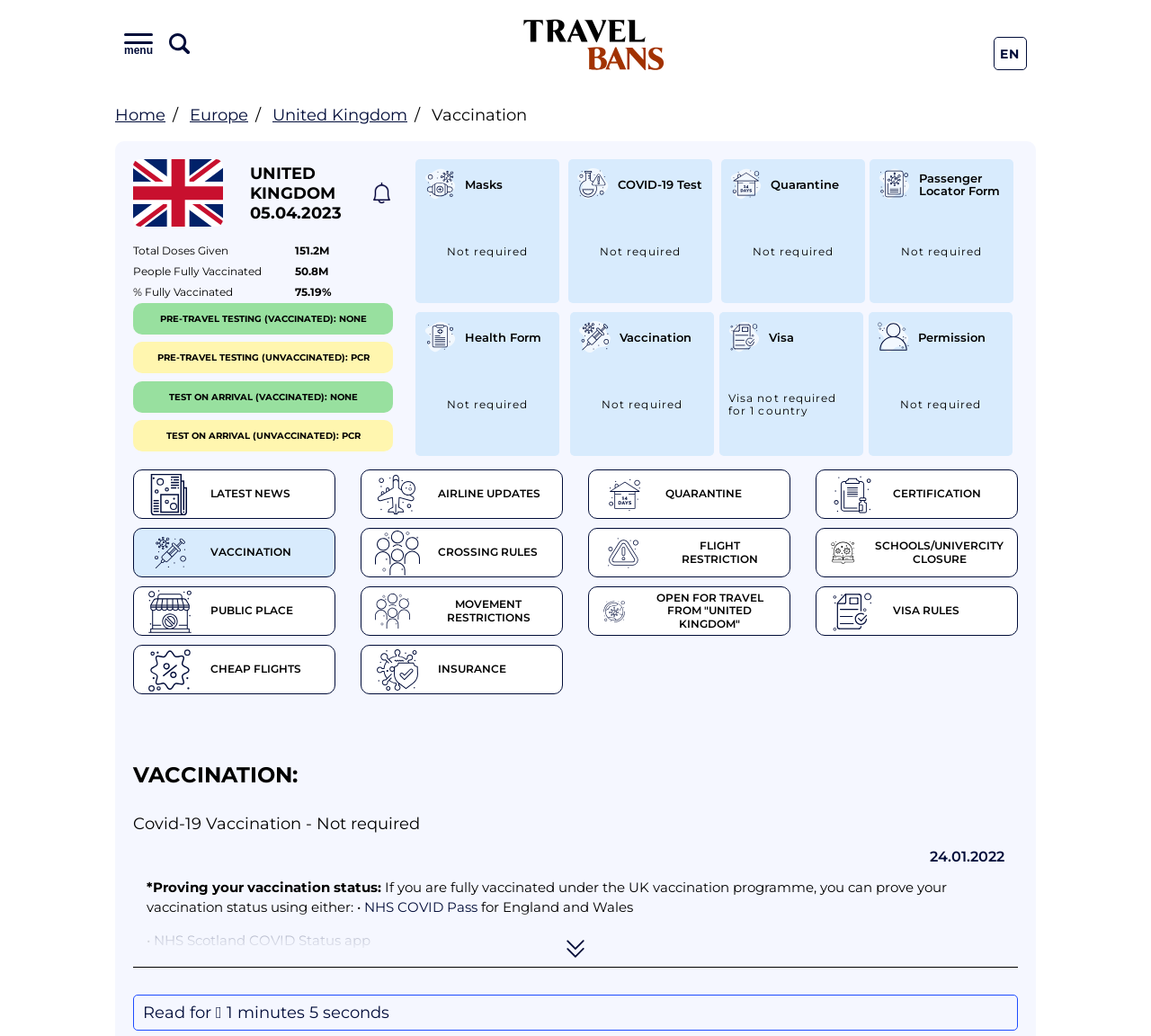What is the total number of doses given in the United Kingdom?
Refer to the image and provide a one-word or short phrase answer.

151.2M